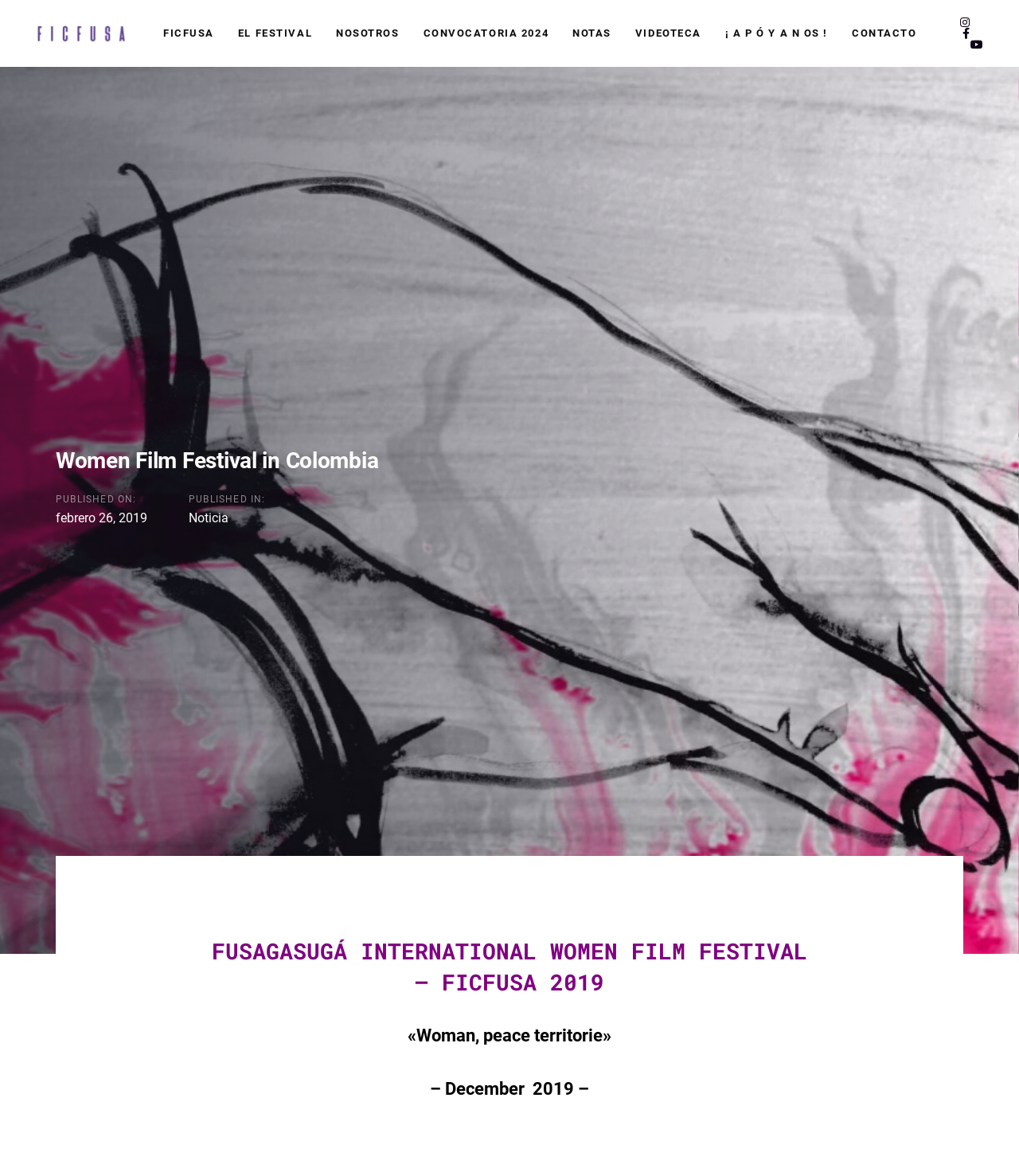What is the date of the published article?
Using the information presented in the image, please offer a detailed response to the question.

The date of the published article can be found in the section below the main heading, where it says 'PUBLISHED ON:' followed by the date 'febrero 26, 2019', which is also a link.